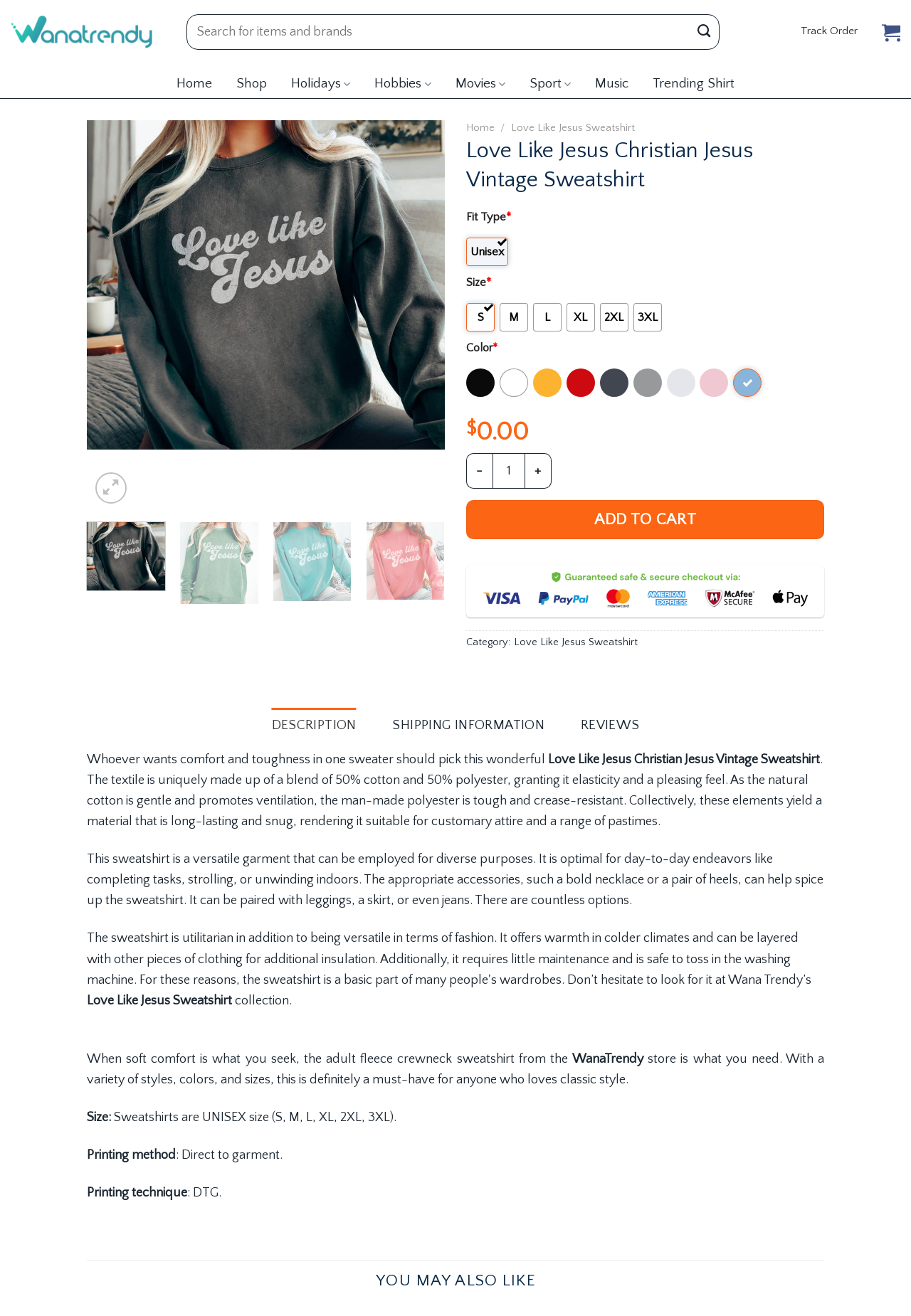Could you locate the bounding box coordinates for the section that should be clicked to accomplish this task: "Select the 'M' size option".

[0.552, 0.232, 0.562, 0.259]